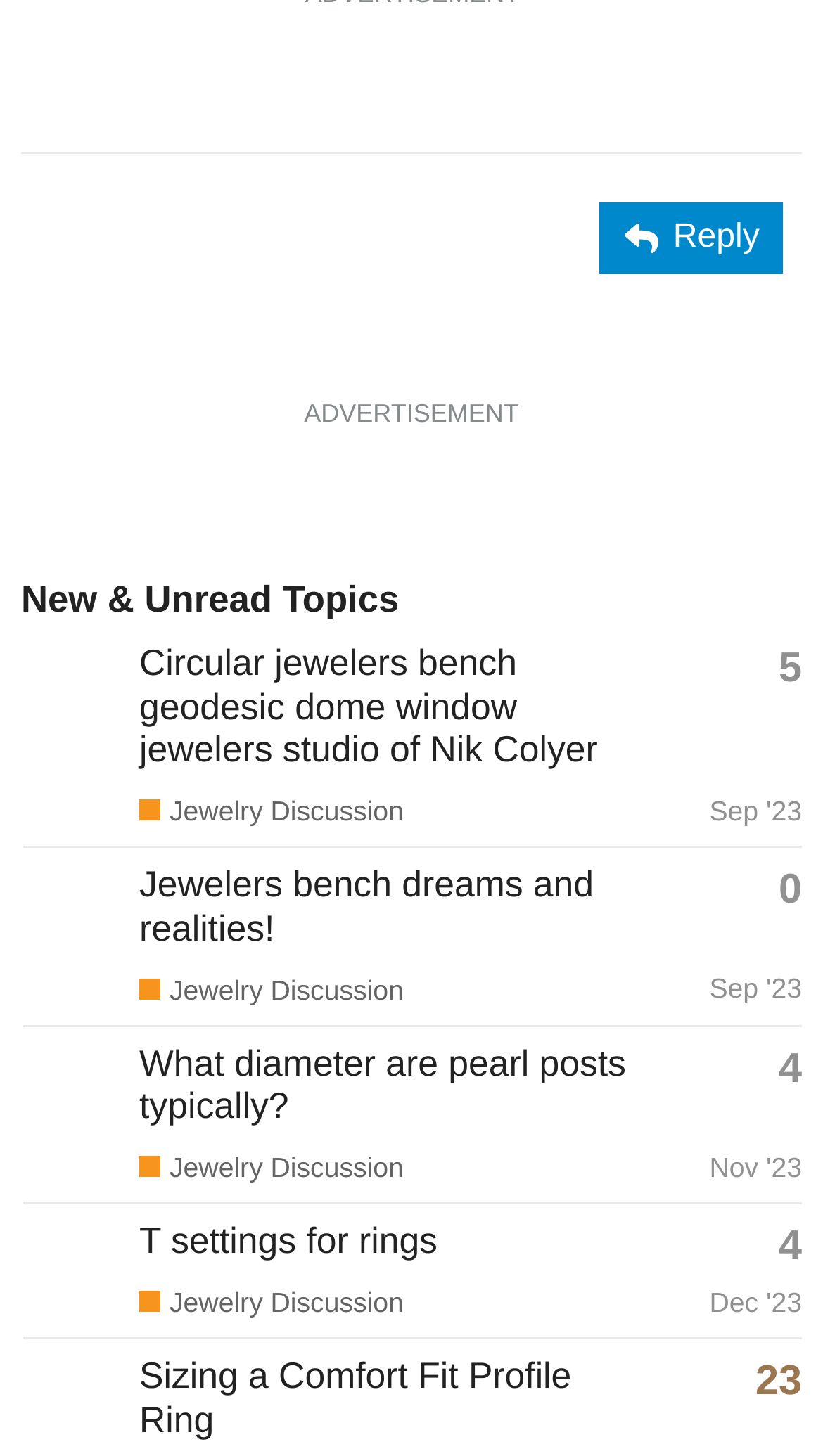Analyze the image and provide a detailed answer to the question: How many replies does the topic 'What diameter are pearl posts typically?' have?

This question can be answered by looking at the gridcell element that contains the topic 'What diameter are pearl posts typically?'. The number of replies is mentioned as 'This topic has 4 replies' which is a generic element inside the gridcell.